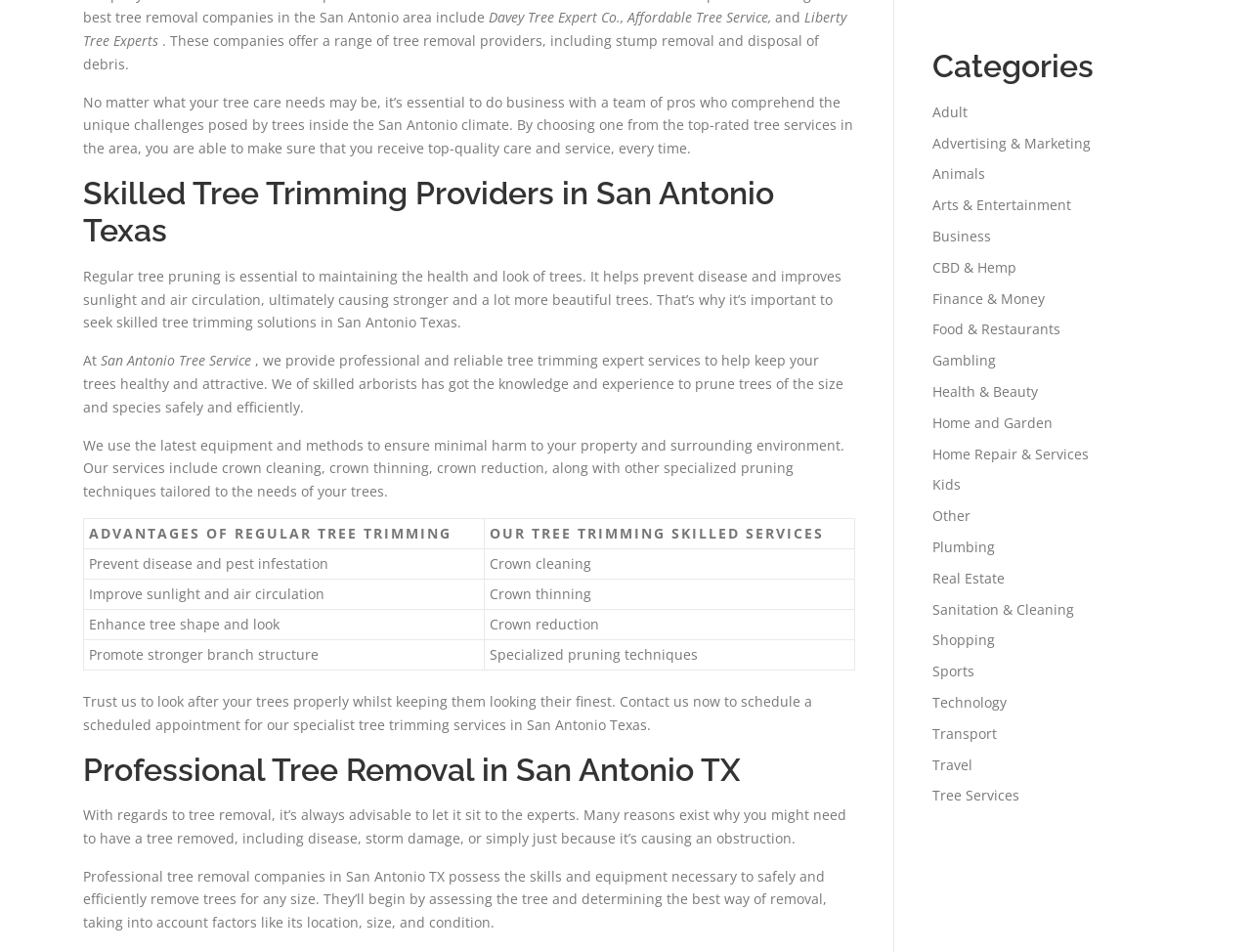Please give a one-word or short phrase response to the following question: 
What is the category of the link 'Tree Services'?

Home and Garden